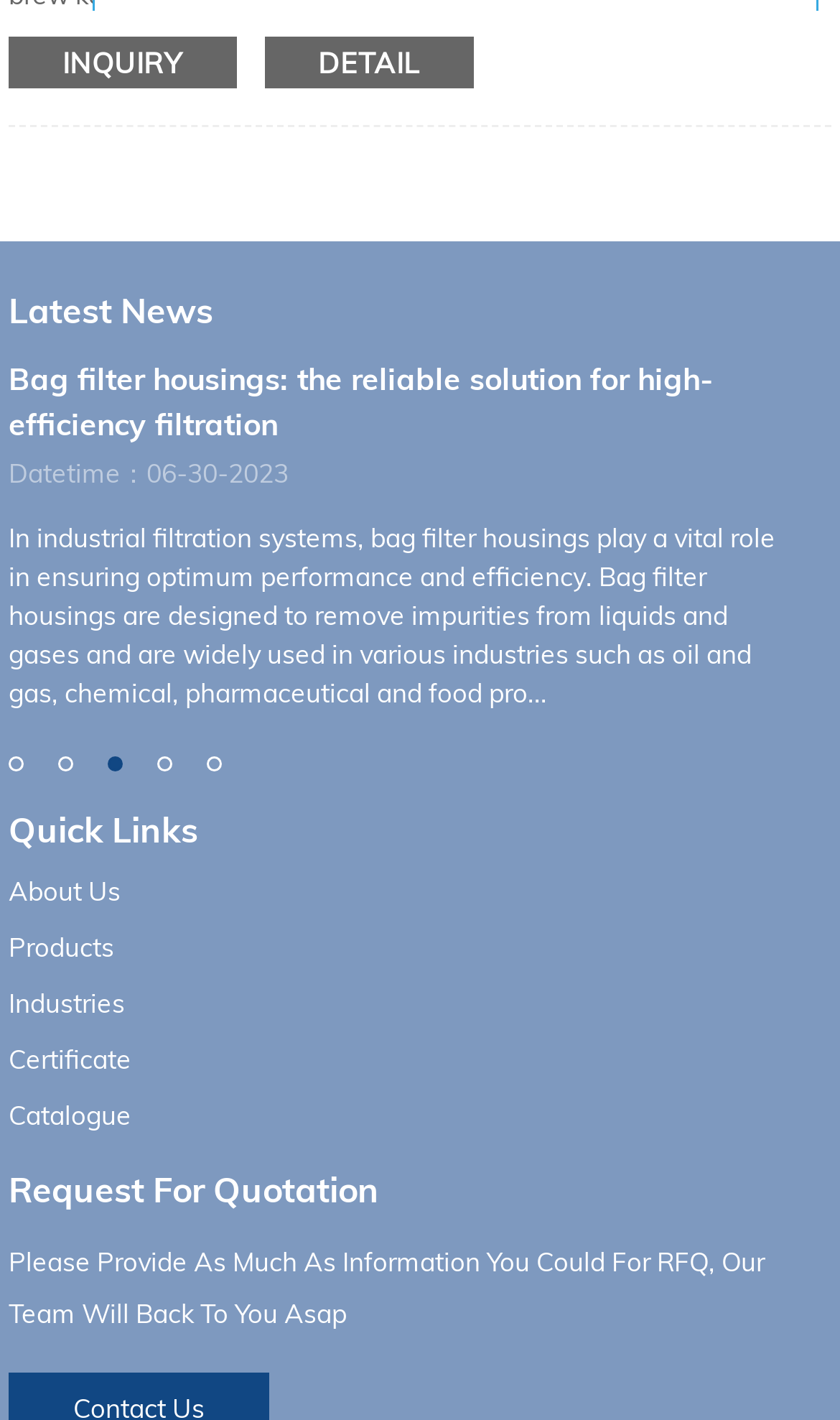Please identify the coordinates of the bounding box that should be clicked to fulfill this instruction: "Read the latest news about bag filter housings".

[0.01, 0.253, 0.941, 0.316]